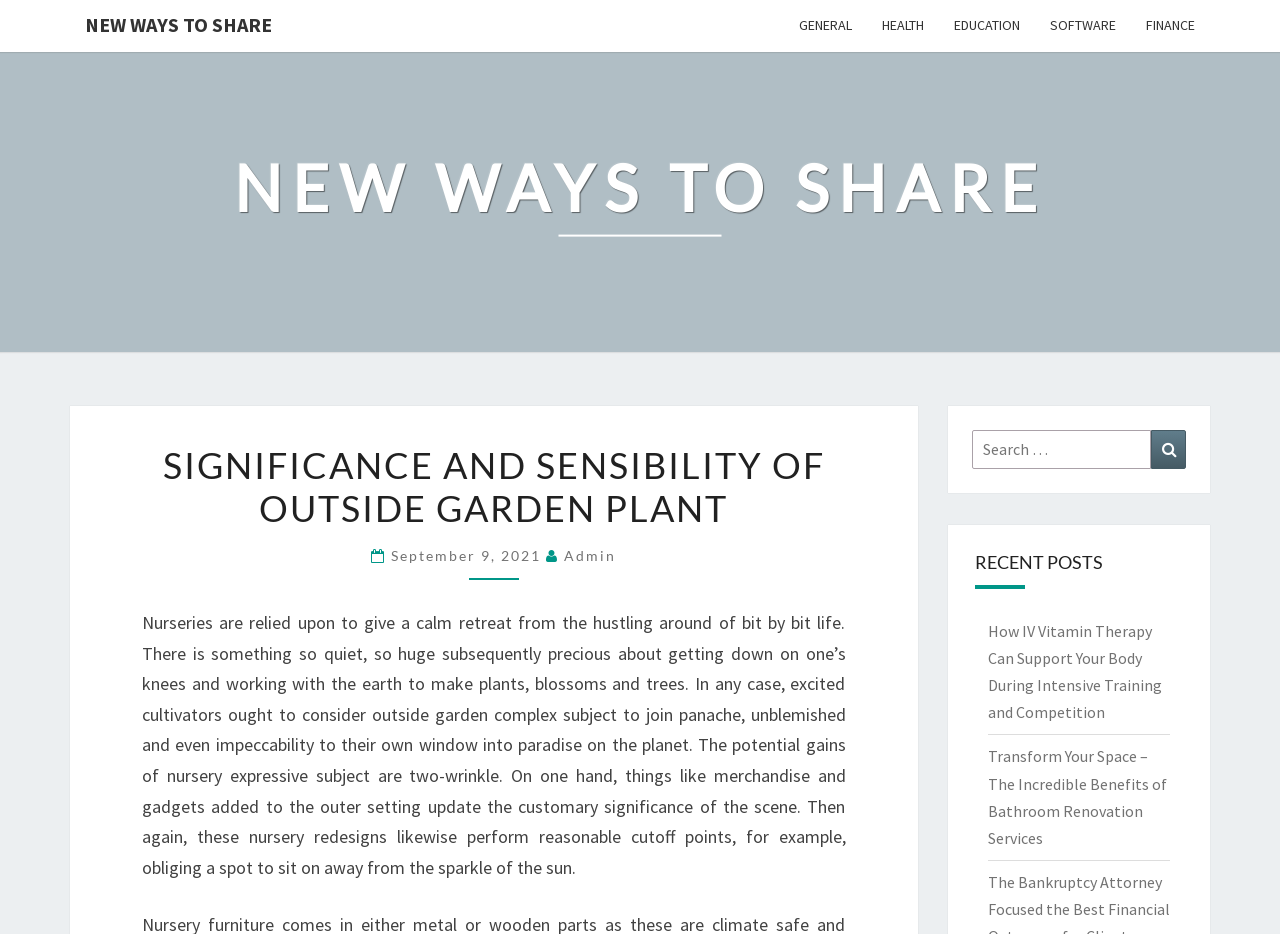Give a one-word or short phrase answer to the question: 
What is the category of the link 'HEALTH'?

Category